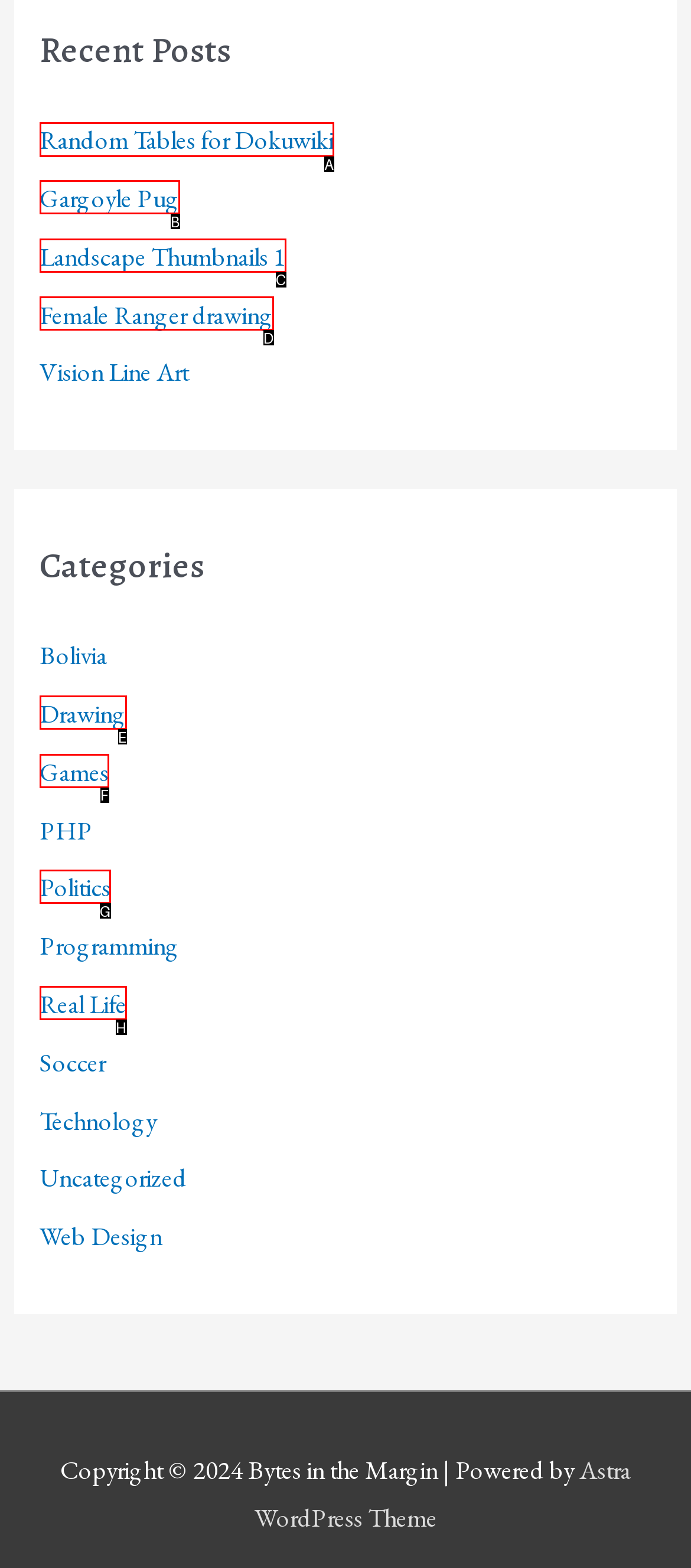Which option should be clicked to complete this task: read about random tables for dokuwiki
Reply with the letter of the correct choice from the given choices.

A